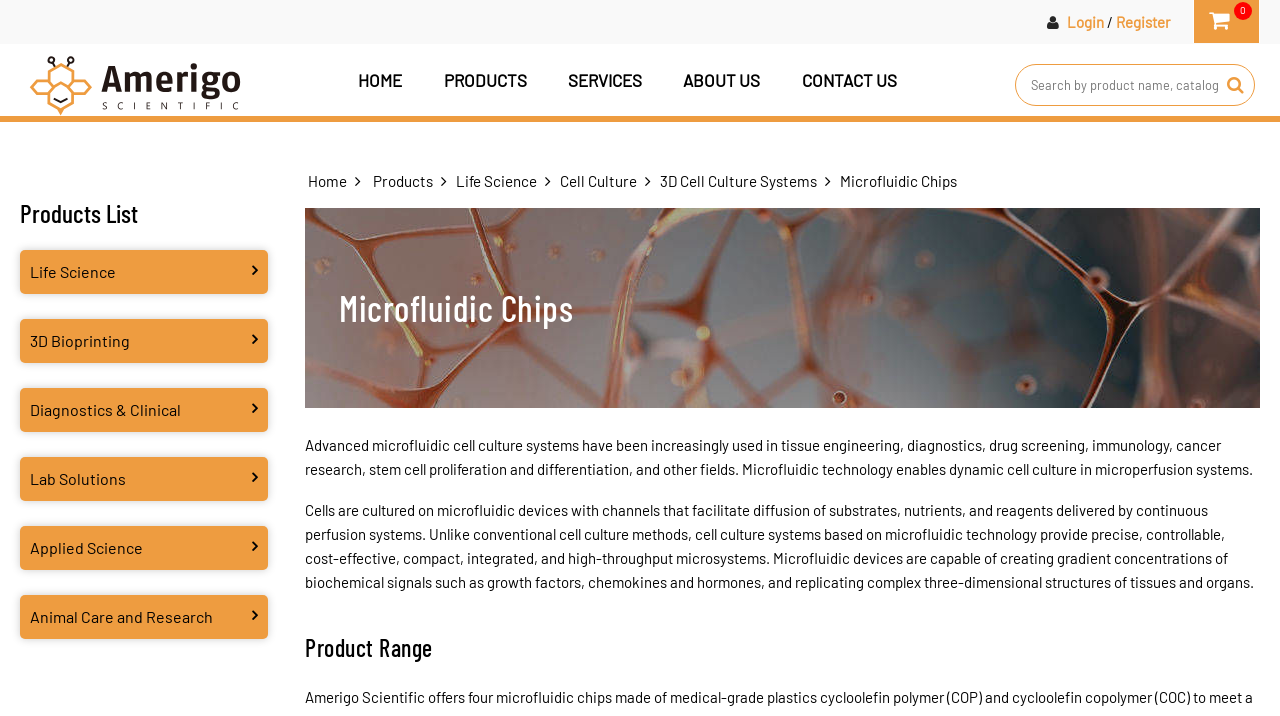Determine the bounding box coordinates of the region I should click to achieve the following instruction: "Search by product name". Ensure the bounding box coordinates are four float numbers between 0 and 1, i.e., [left, top, right, bottom].

[0.793, 0.089, 0.98, 0.148]